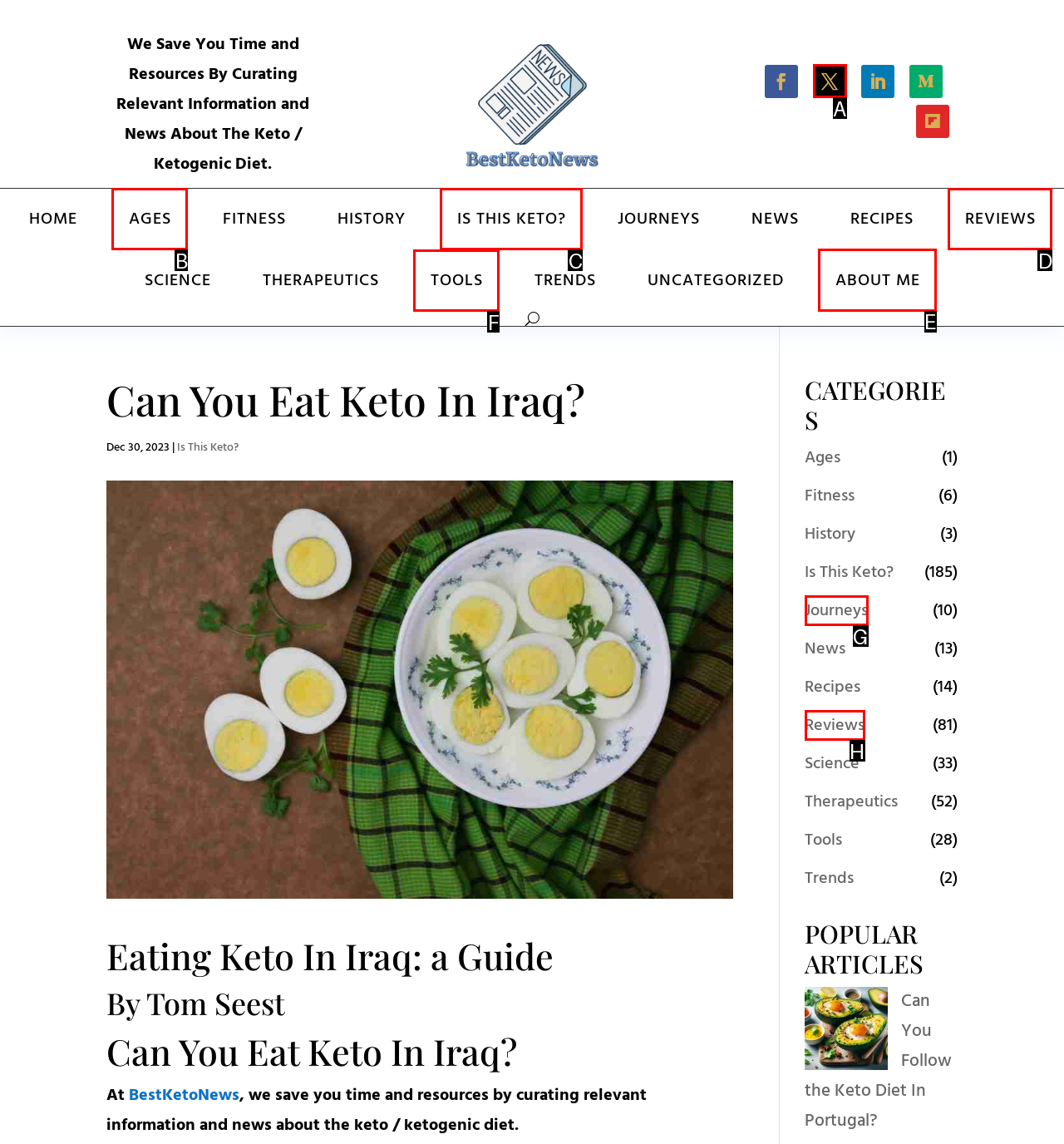Indicate the letter of the UI element that should be clicked to accomplish the task: Visit the ABOUT ME page. Answer with the letter only.

E